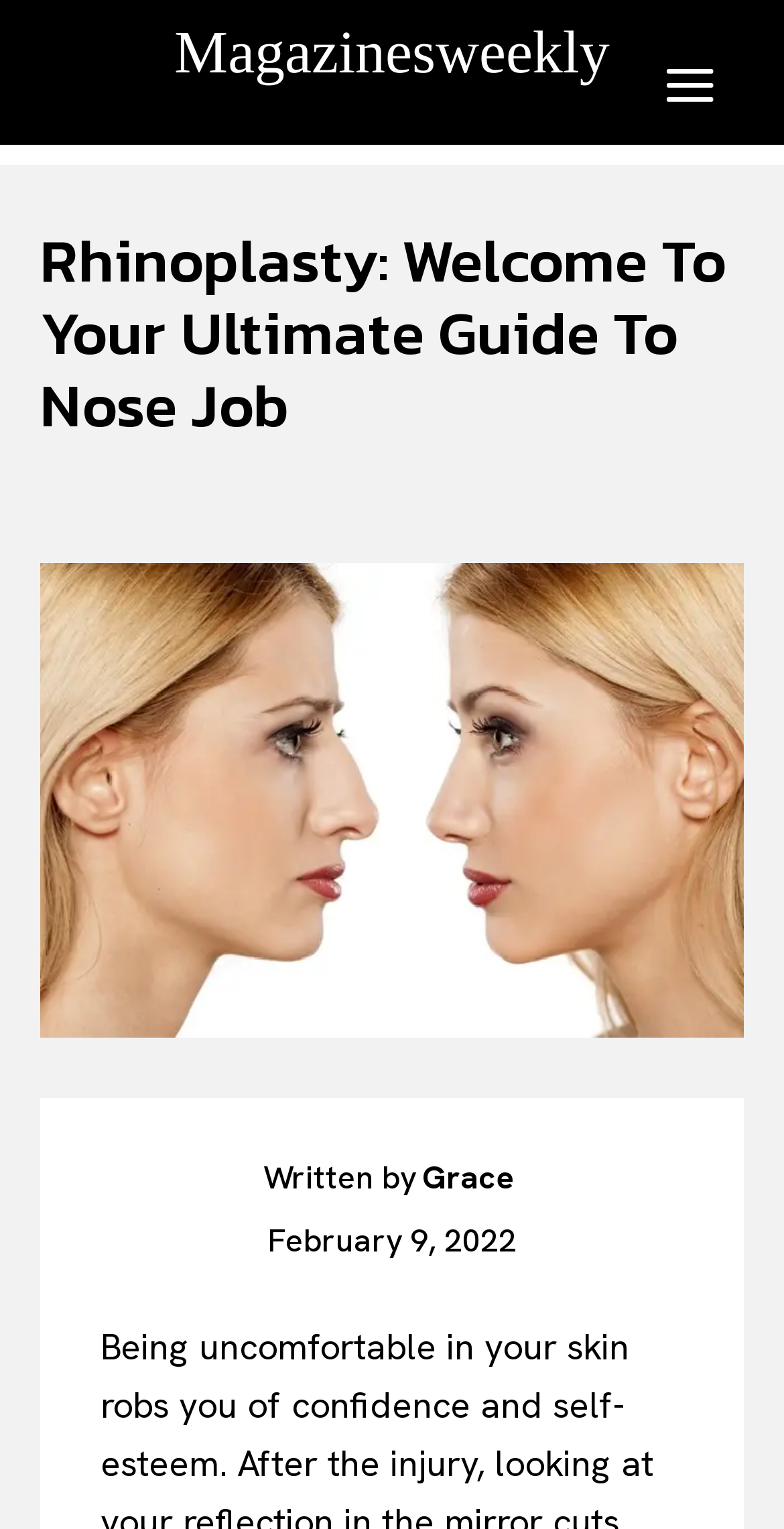Identify and generate the primary title of the webpage.

Rhinoplasty: Welcome To Your Ultimate Guide To Nose Job